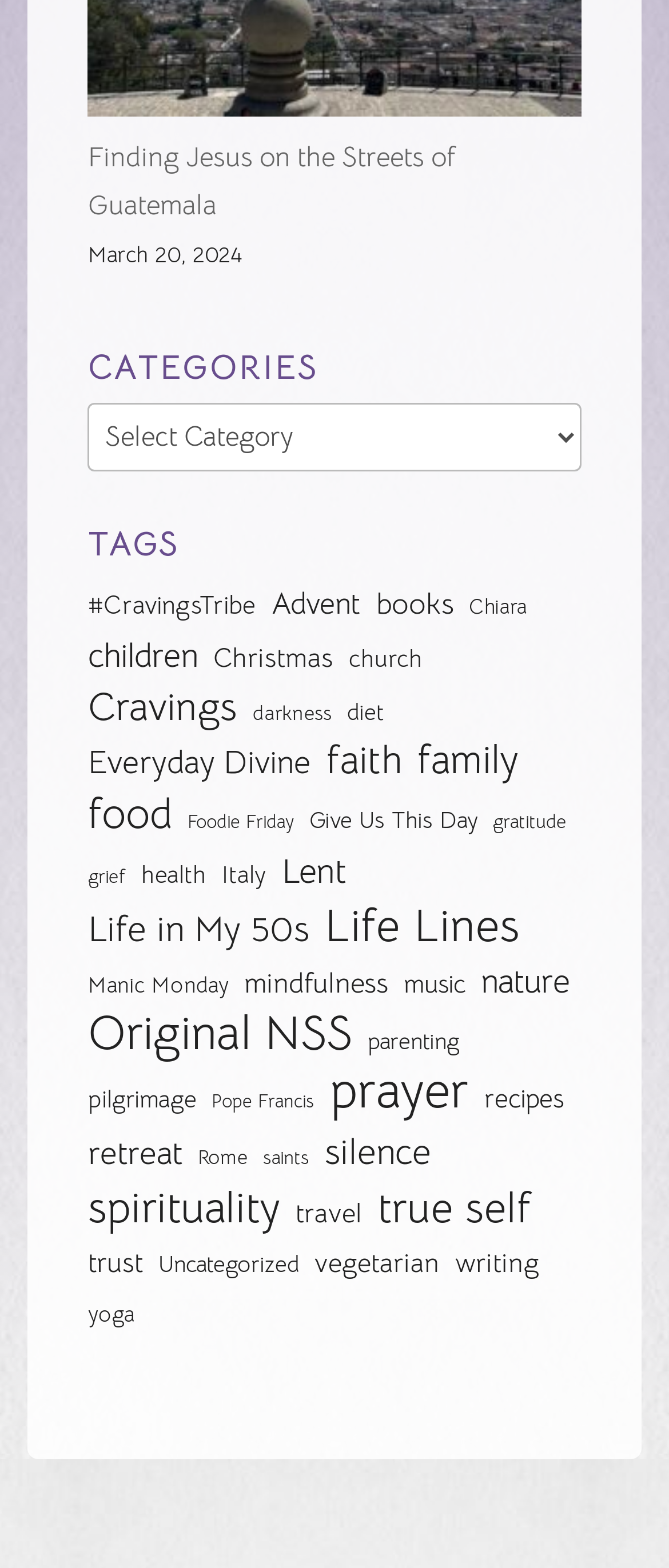Identify the bounding box coordinates necessary to click and complete the given instruction: "Read the post 'Finding Jesus on the Streets of Guatemala'".

[0.132, 0.089, 0.681, 0.143]